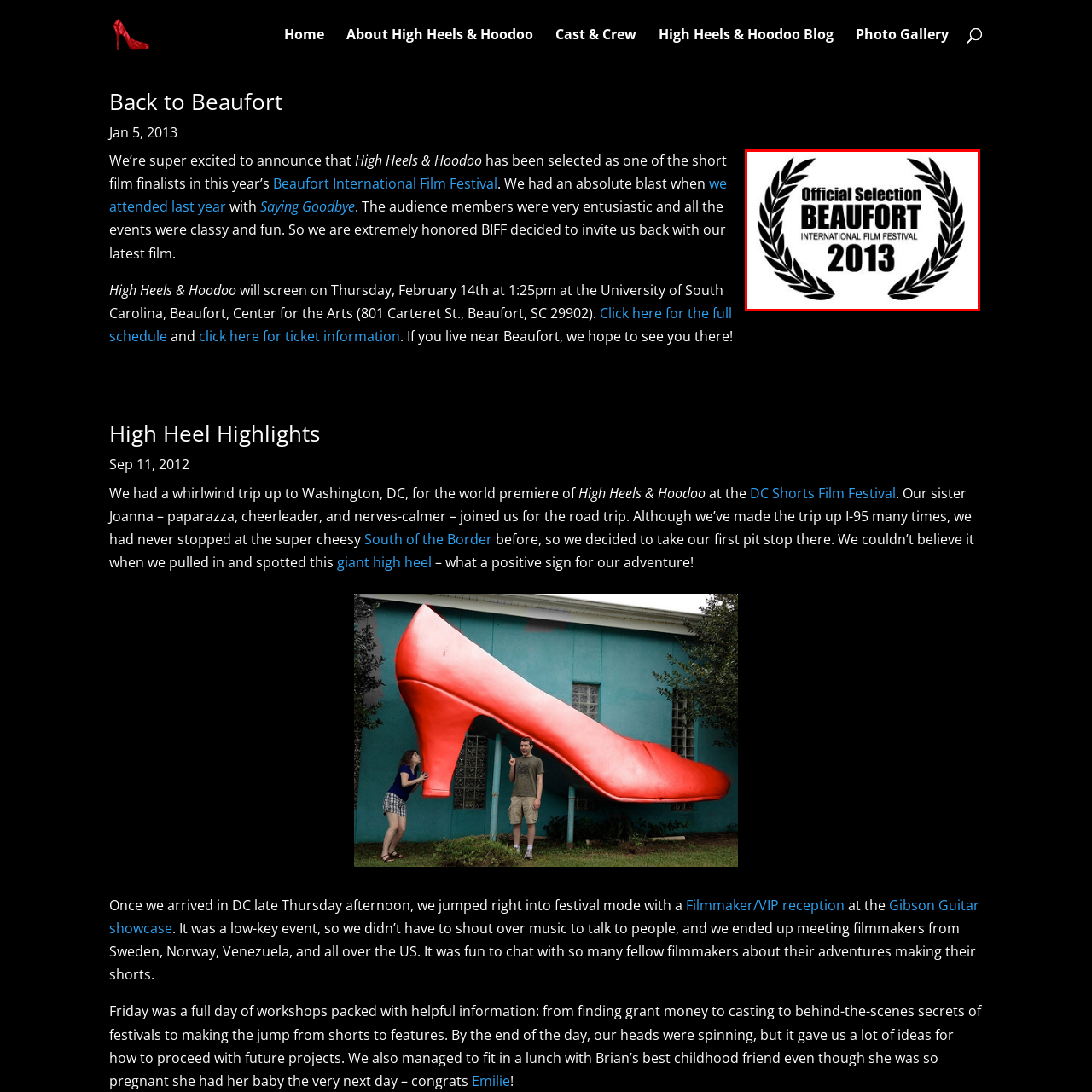Offer a thorough and descriptive summary of the image captured in the red bounding box.

The image showcases a prestigious award emblem for the Beaufort International Film Festival, prominently featuring the text "Official Selection" above the festival name and year, "2013." The emblem is framed by elegant laurel leaves, symbolizing achievement and recognition in the film industry. This accolade signifies that "High Heels & Hoodoo" has been honored as one of the selected entries for this esteemed film festival, highlighting its impact and quality within the cinematic community.